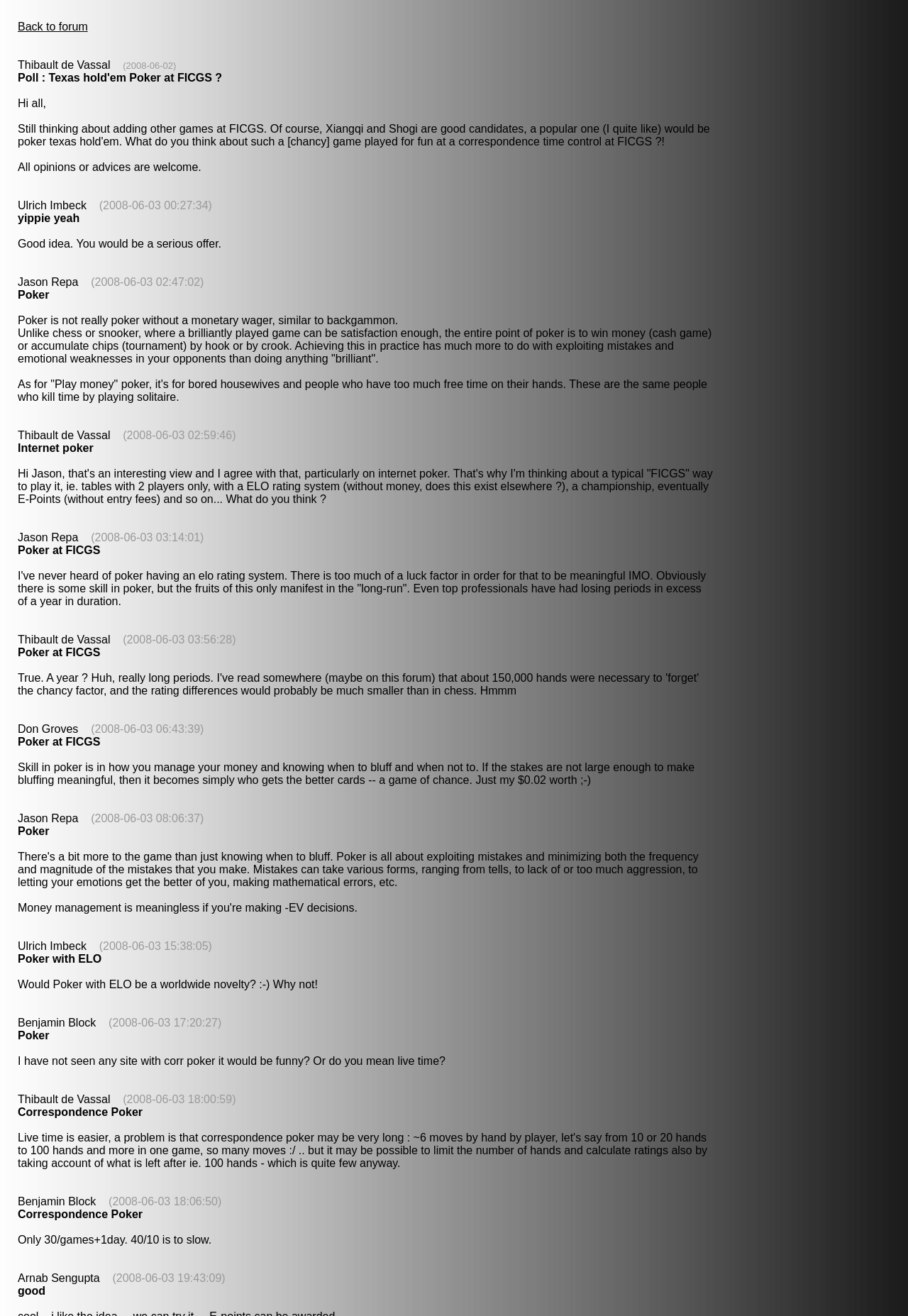Identify the bounding box coordinates of the clickable section necessary to follow the following instruction: "Read post by 'Thibault de Vassal'". The coordinates should be presented as four float numbers from 0 to 1, i.e., [left, top, right, bottom].

[0.02, 0.045, 0.135, 0.054]